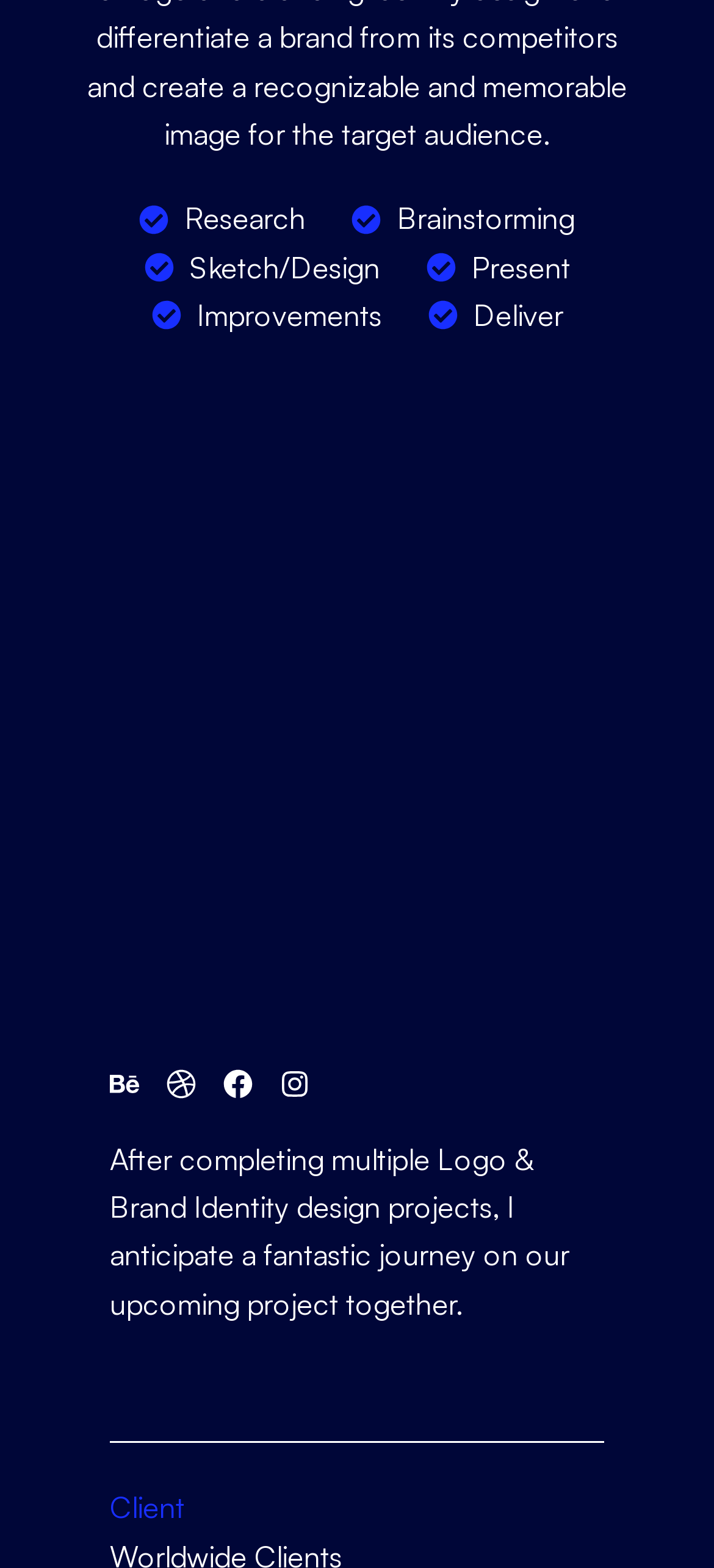Using the element description: "Sitemap", determine the bounding box coordinates for the specified UI element. The coordinates should be four float numbers between 0 and 1, [left, top, right, bottom].

None